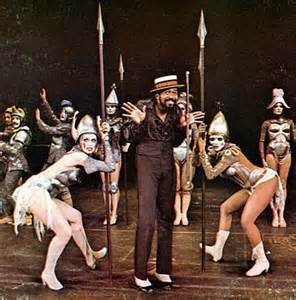What is the backdrop of the performance?
Using the screenshot, give a one-word or short phrase answer.

A stage setting